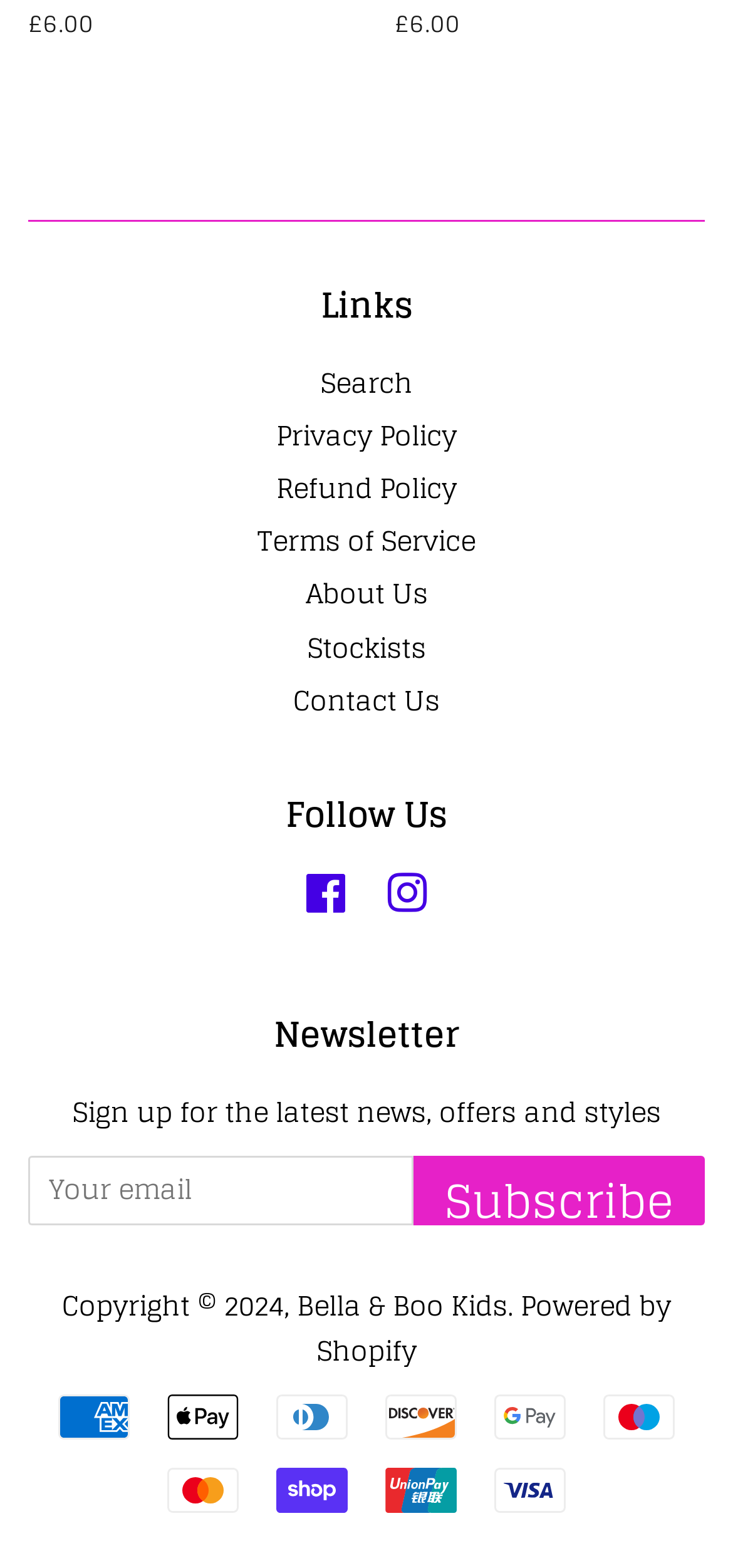Can you specify the bounding box coordinates of the area that needs to be clicked to fulfill the following instruction: "Search the website"?

[0.437, 0.229, 0.563, 0.26]